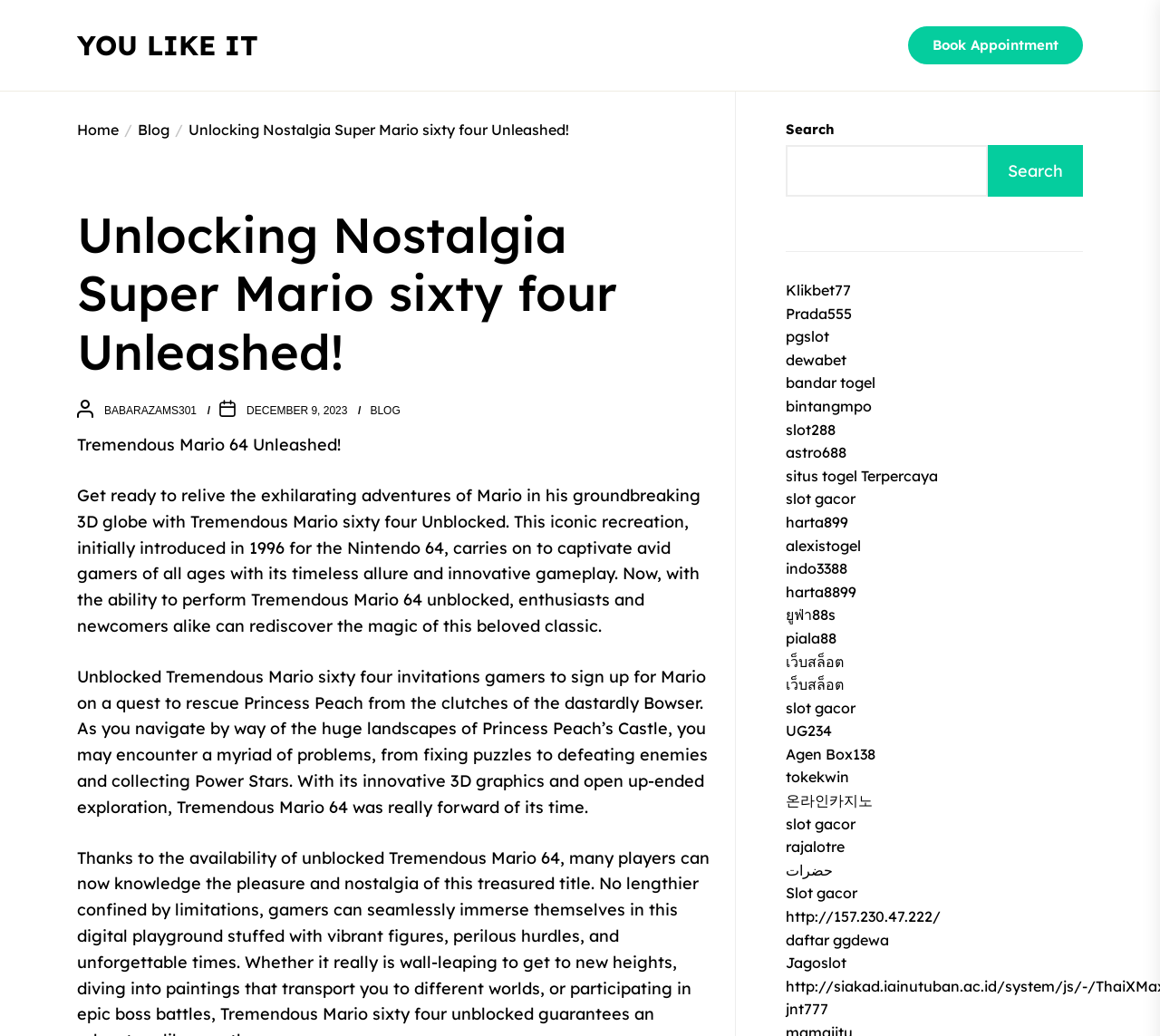Identify the bounding box coordinates of the area that should be clicked in order to complete the given instruction: "Explore Ystad". The bounding box coordinates should be four float numbers between 0 and 1, i.e., [left, top, right, bottom].

None